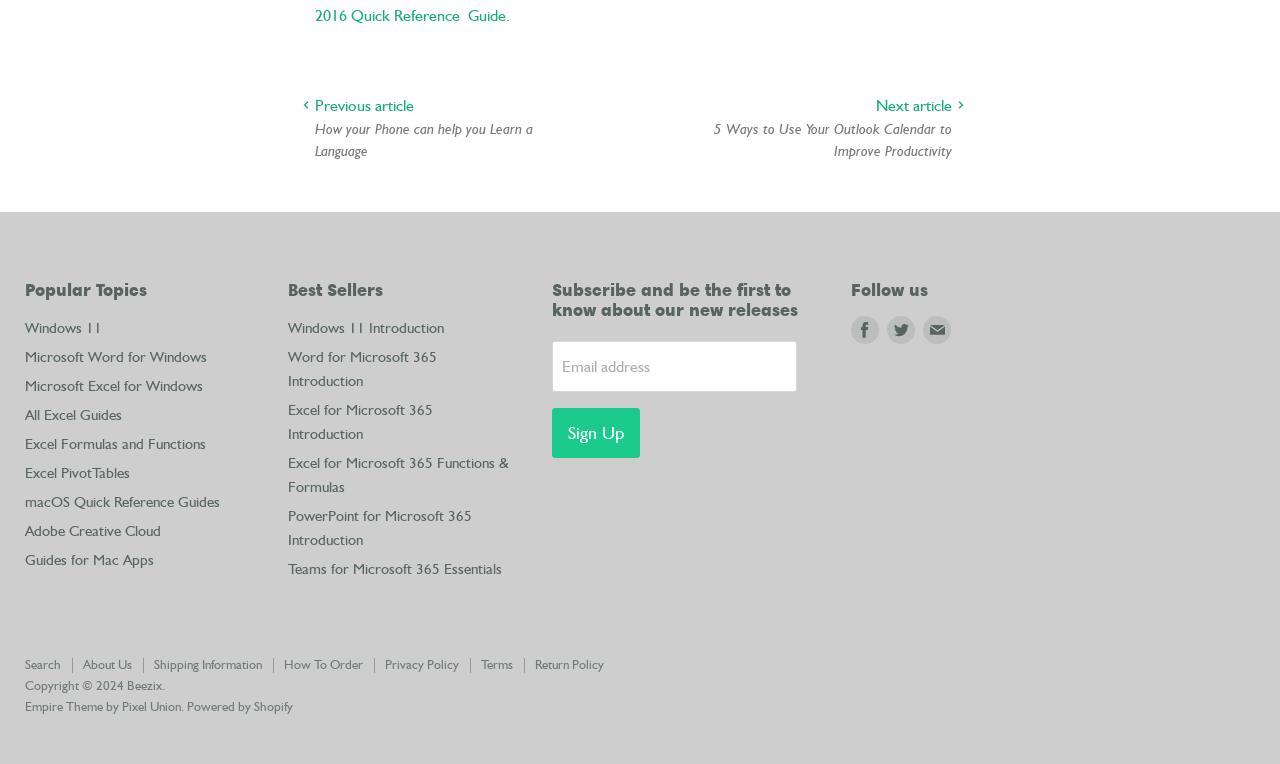Carefully observe the image and respond to the question with a detailed answer:
How many best sellers are listed?

There are 6 best sellers listed under the 'Best Sellers' heading, which are links to different guides and introductions.